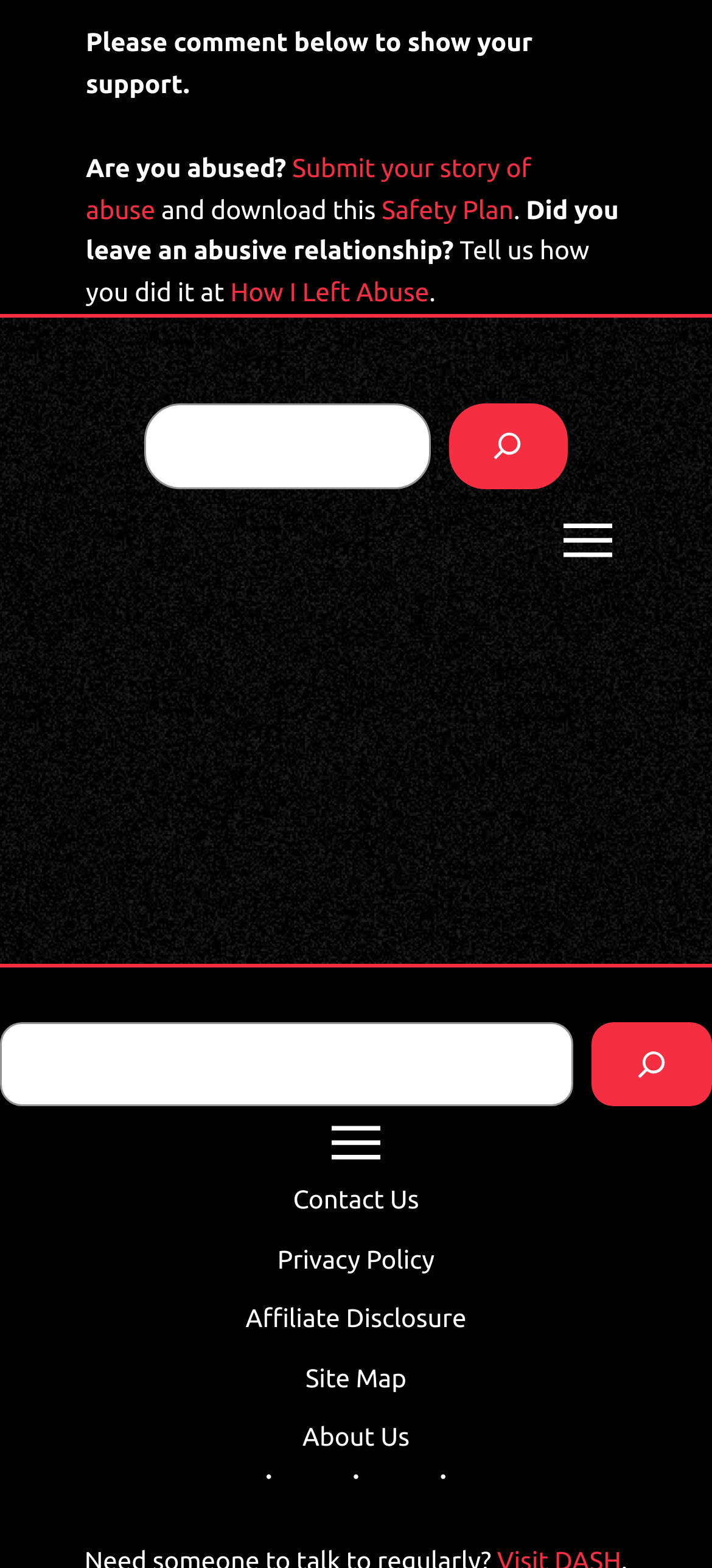What is the purpose of the 'Submit your story of abuse' link?
Using the picture, provide a one-word or short phrase answer.

To share abuse story